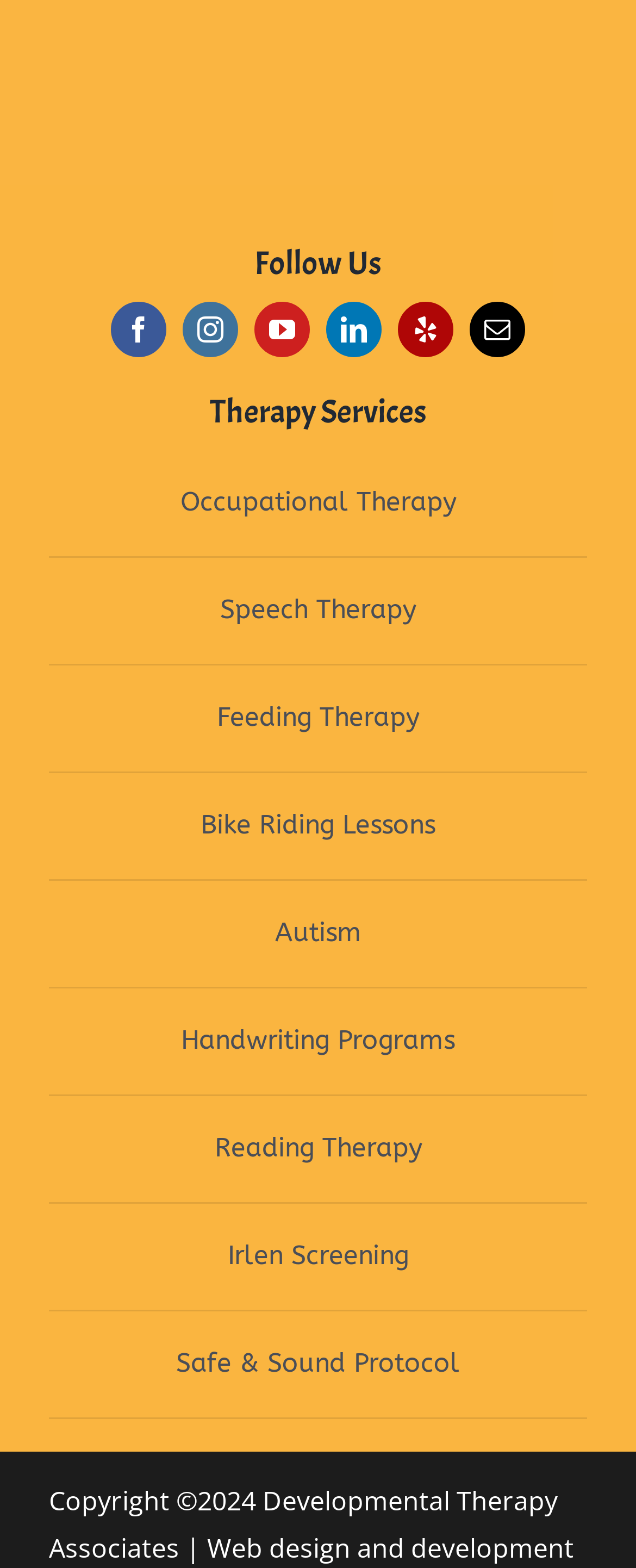Find the bounding box coordinates of the element I should click to carry out the following instruction: "Check the Copyright information".

[0.077, 0.946, 0.31, 0.969]